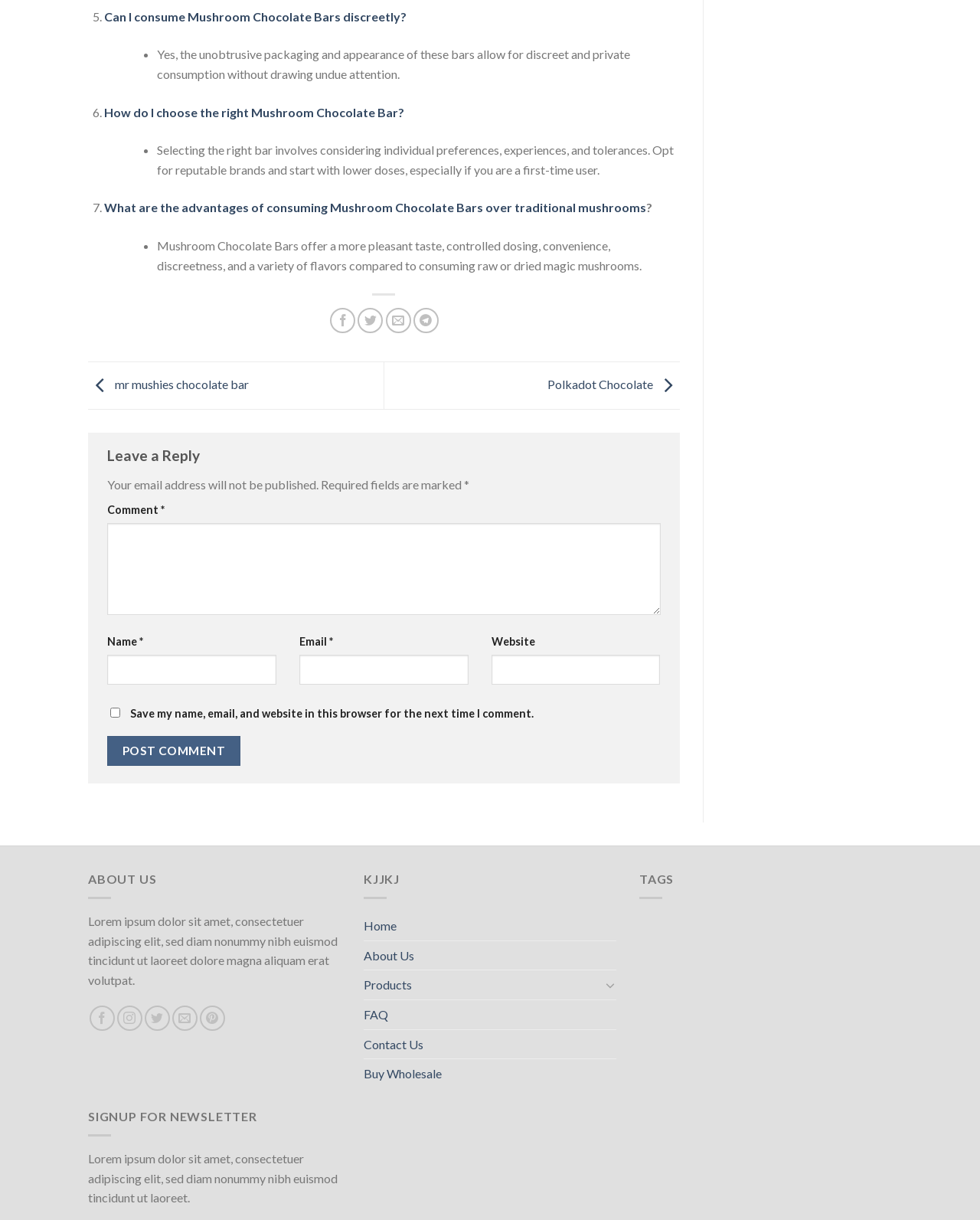How many links are available in the 'About Us' section?
Using the information from the image, give a concise answer in one word or a short phrase.

5